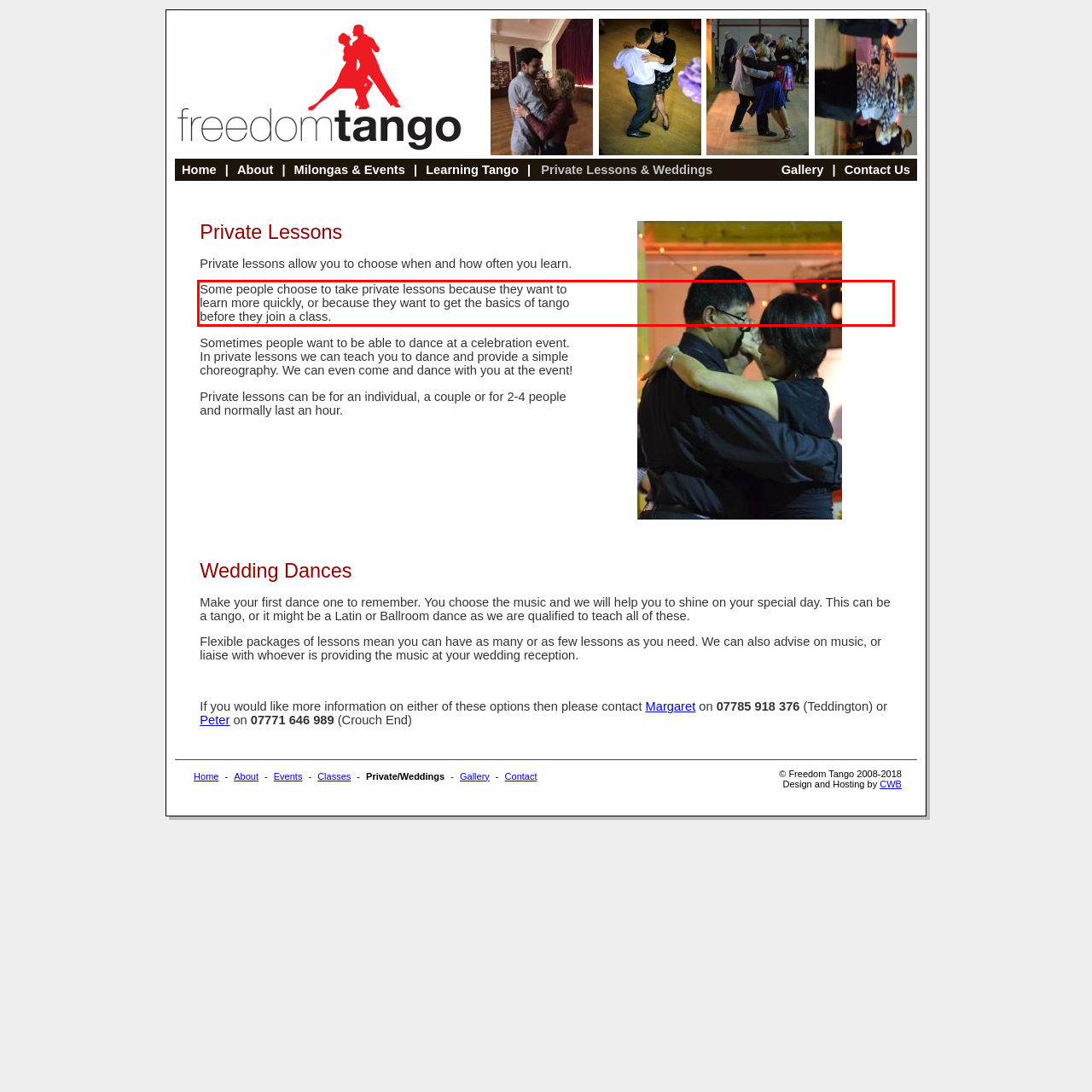Given a webpage screenshot with a red bounding box, perform OCR to read and deliver the text enclosed by the red bounding box.

Some people choose to take private lessons because they want to learn more quickly, or because they want to get the basics of tango before they join a class.